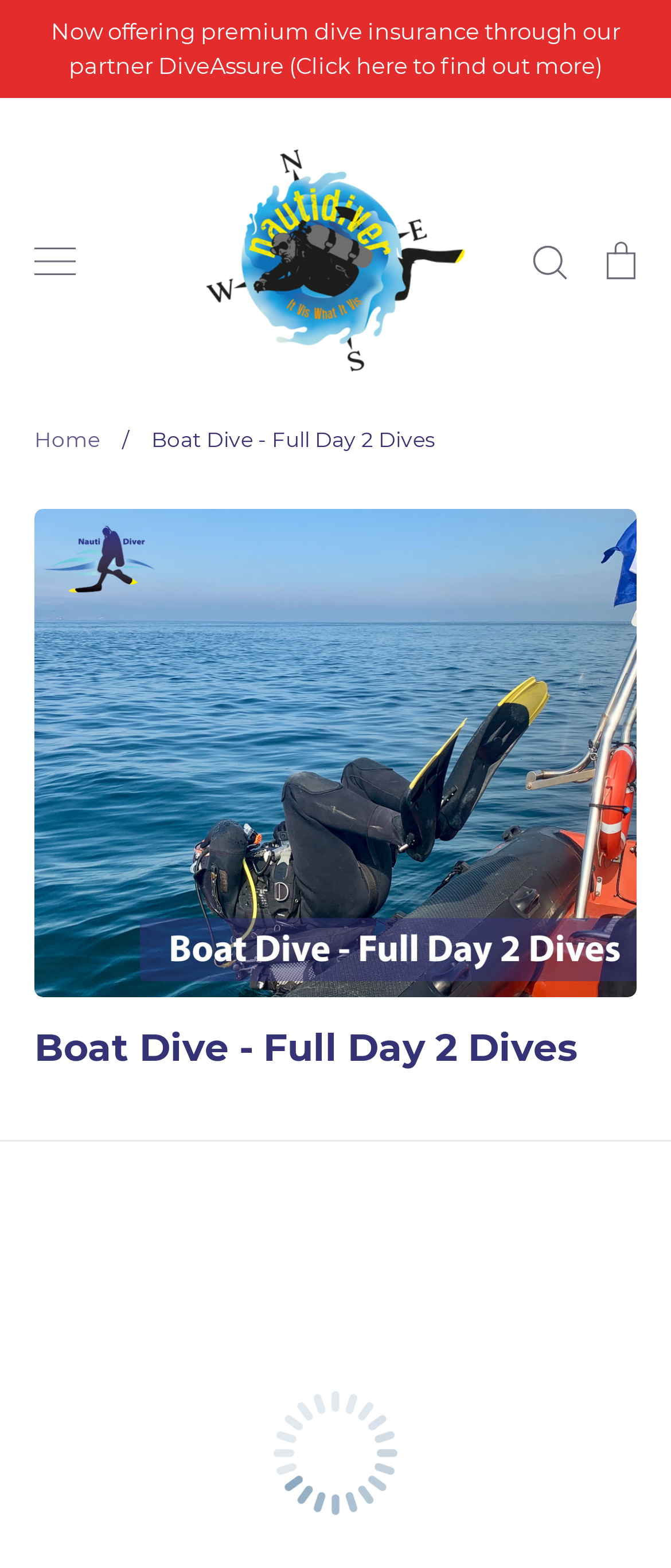Extract the bounding box coordinates for the described element: "Home". The coordinates should be represented as four float numbers between 0 and 1: [left, top, right, bottom].

[0.051, 0.272, 0.149, 0.289]